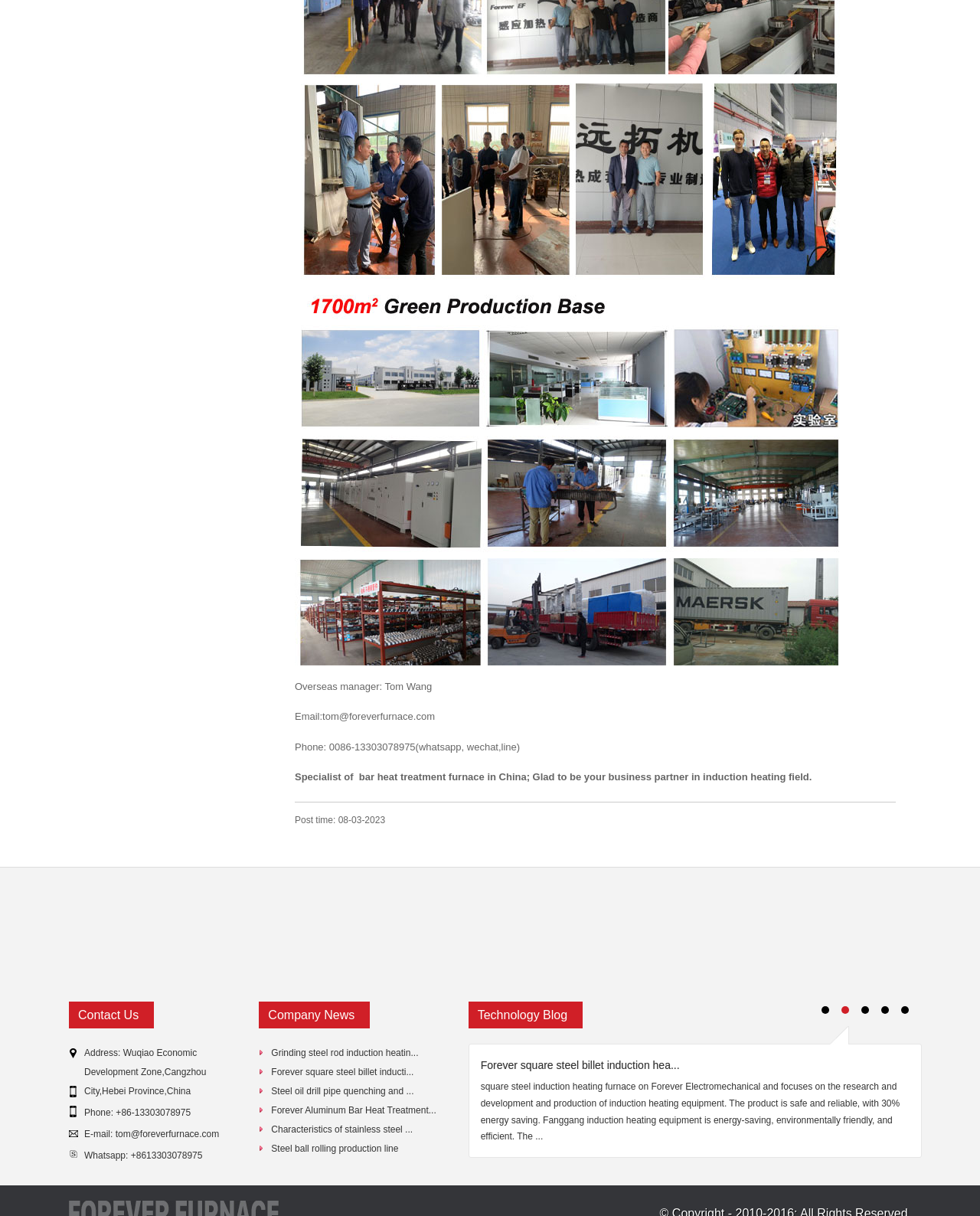What is the company's manager's name?
From the details in the image, answer the question comprehensively.

The company's manager's name is mentioned in the text 'Overseas manager: Tom Wang' which is located at the top of the webpage, indicating that Tom Wang is the overseas manager of the company.